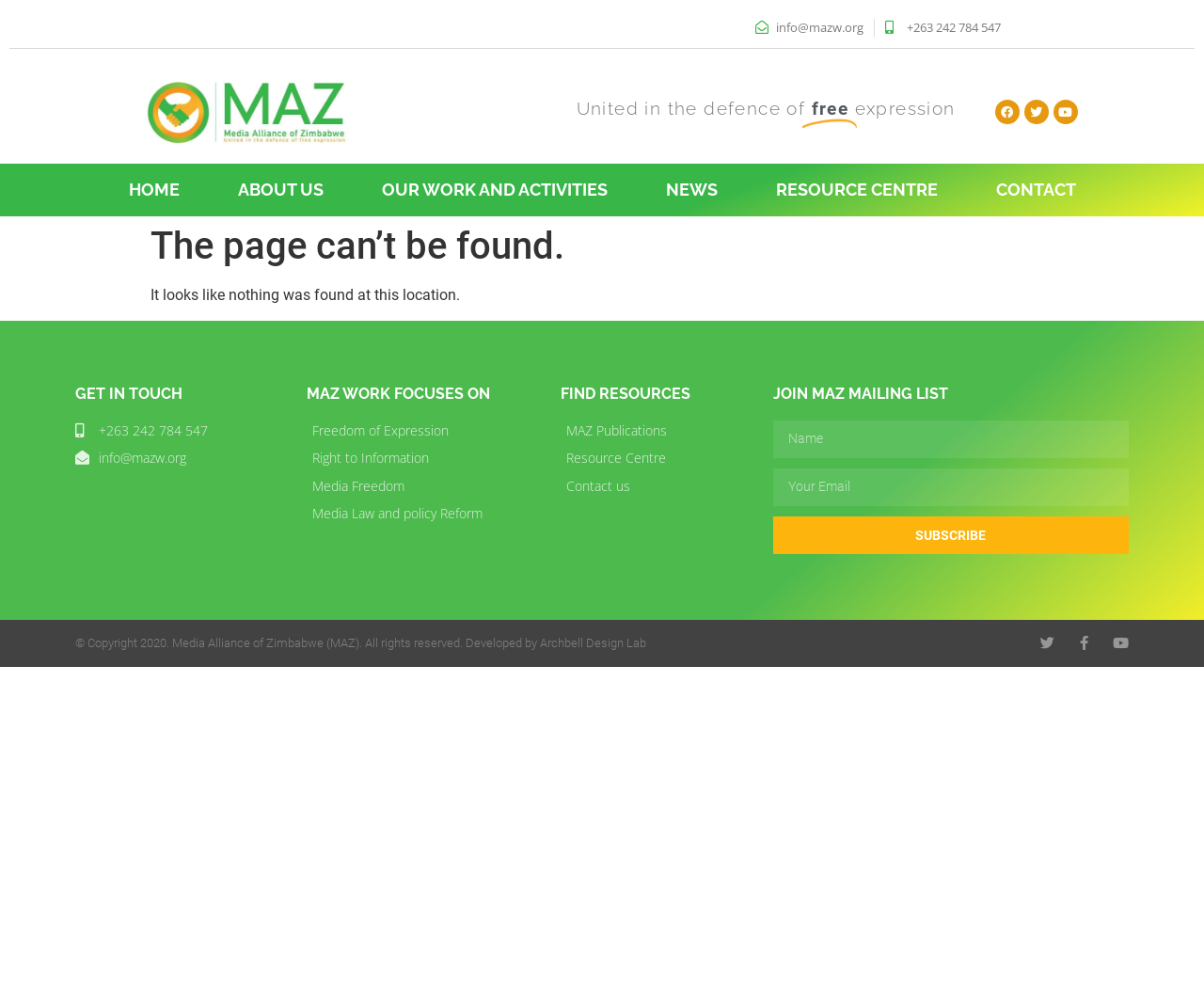Can you find the bounding box coordinates for the element to click on to achieve the instruction: "Enter your email in the subscription box"?

[0.642, 0.476, 0.937, 0.514]